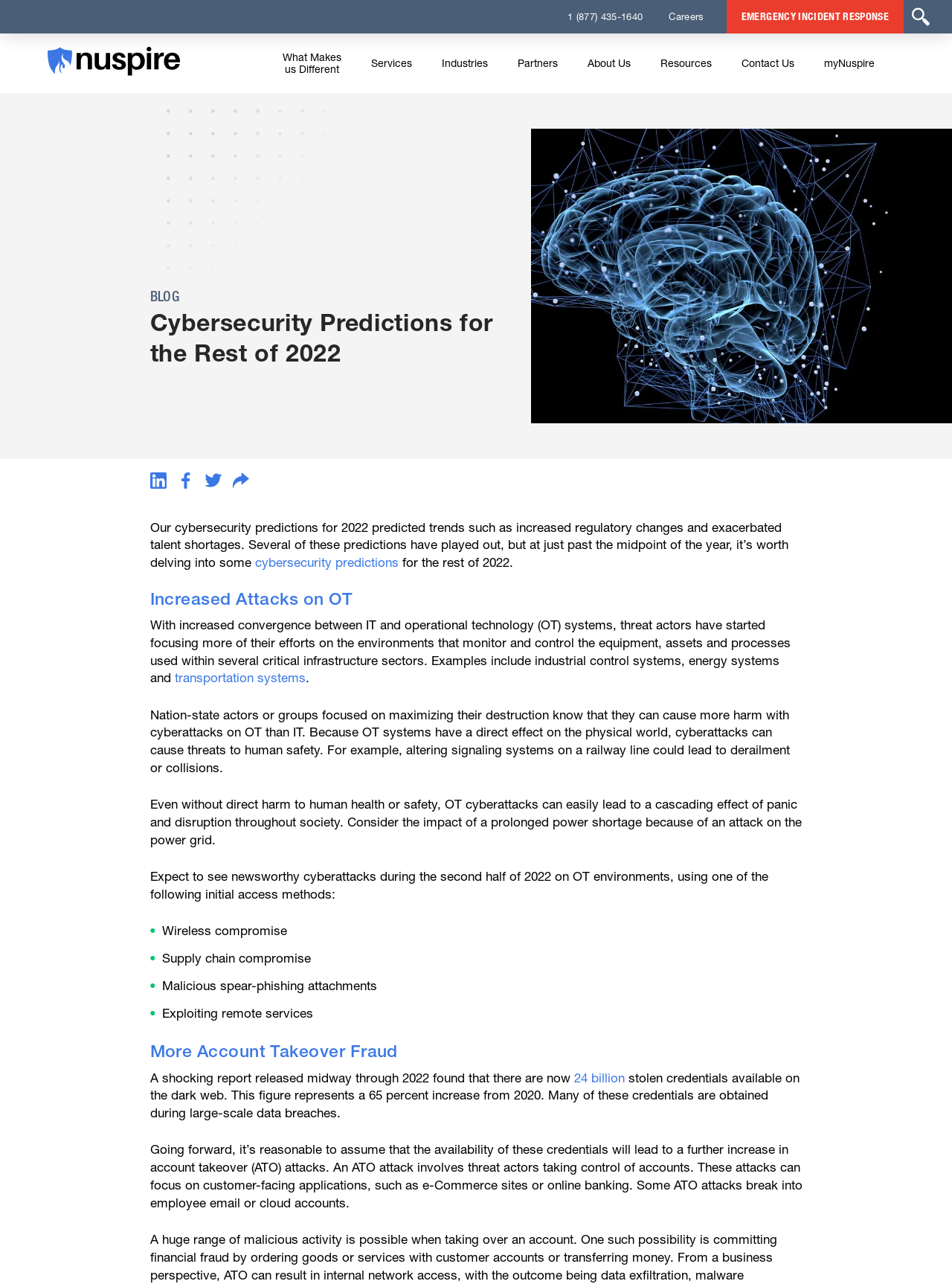Identify the webpage's primary heading and generate its text.

Cybersecurity Predictions for the Rest of 2022